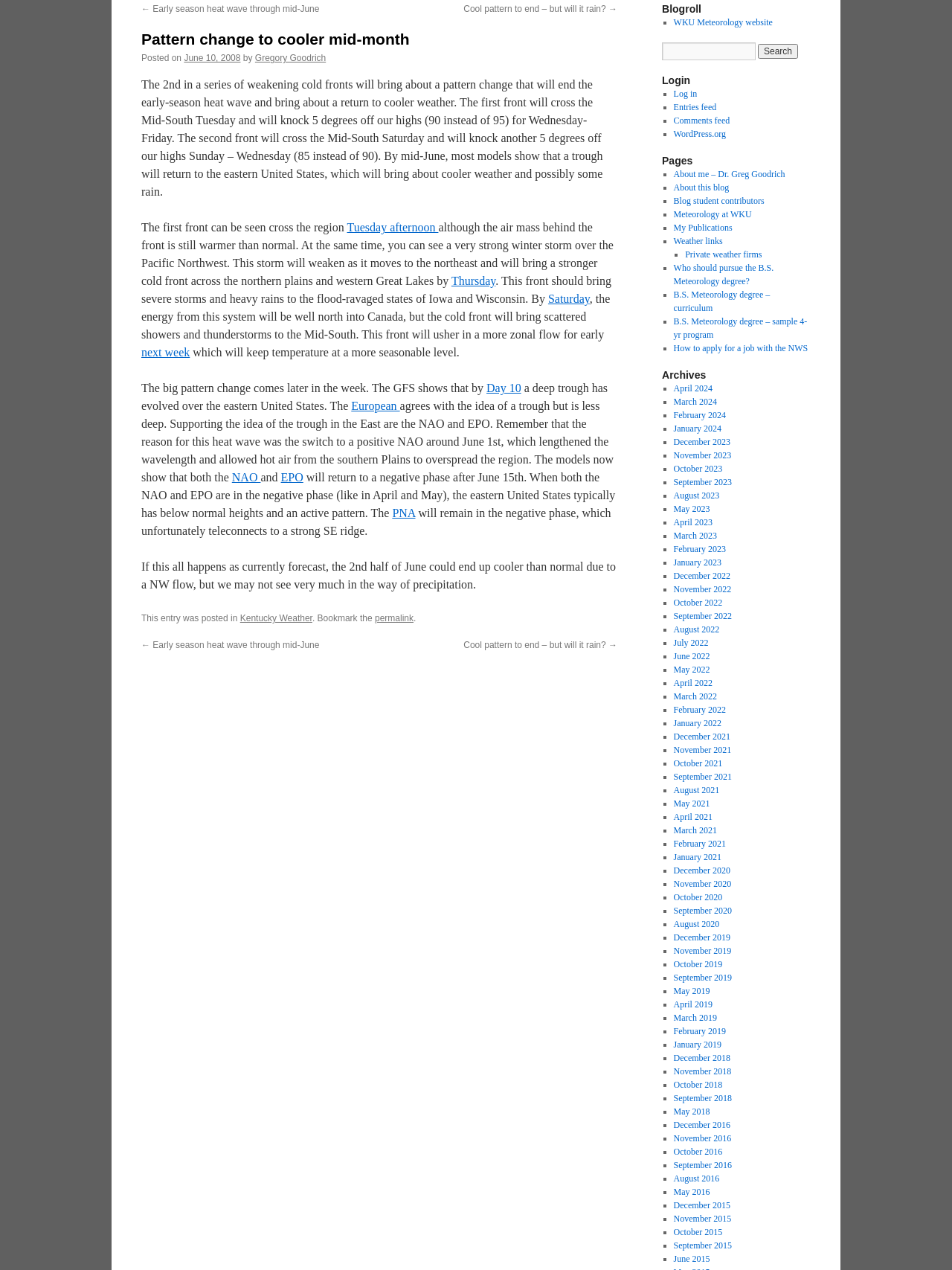From the screenshot, find the bounding box of the UI element matching this description: "Kentucky Weather". Supply the bounding box coordinates in the form [left, top, right, bottom], each a float between 0 and 1.

[0.252, 0.483, 0.328, 0.491]